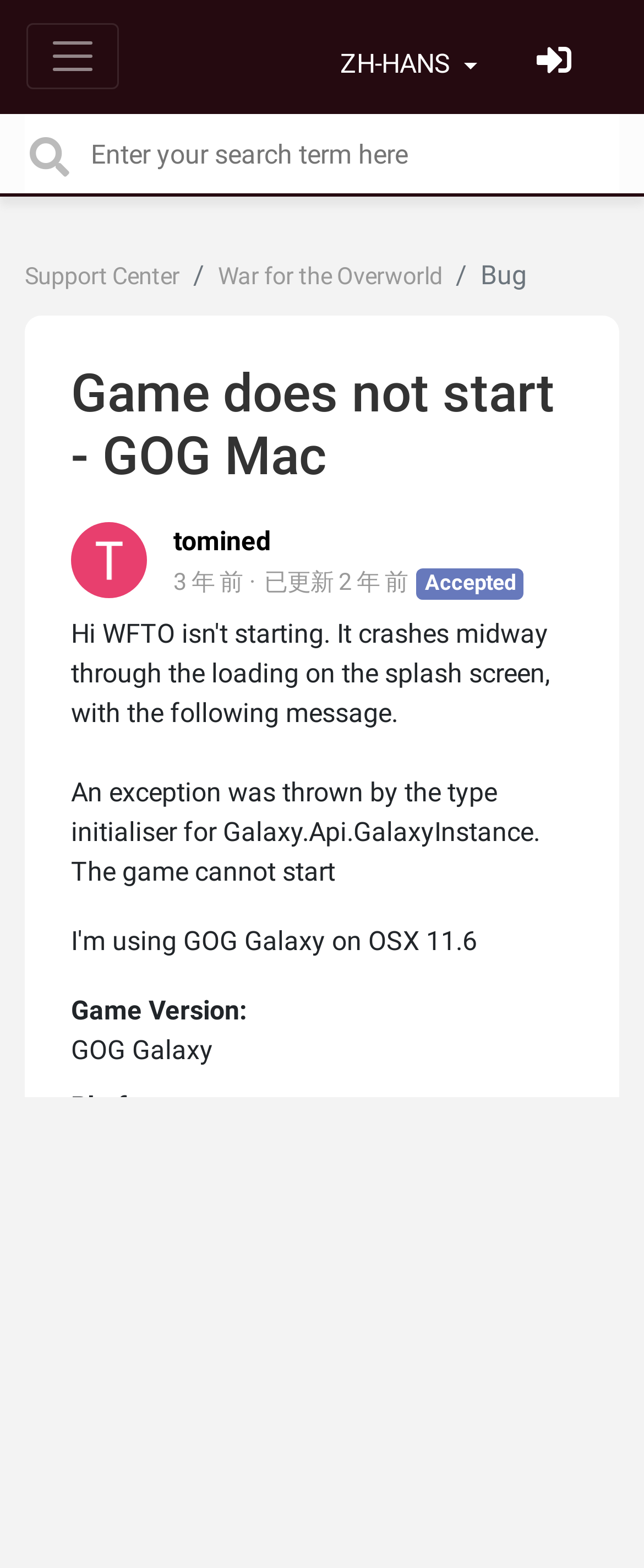Determine the bounding box coordinates of the UI element that matches the following description: "Support Center". The coordinates should be four float numbers between 0 and 1 in the format [left, top, right, bottom].

[0.038, 0.168, 0.279, 0.185]